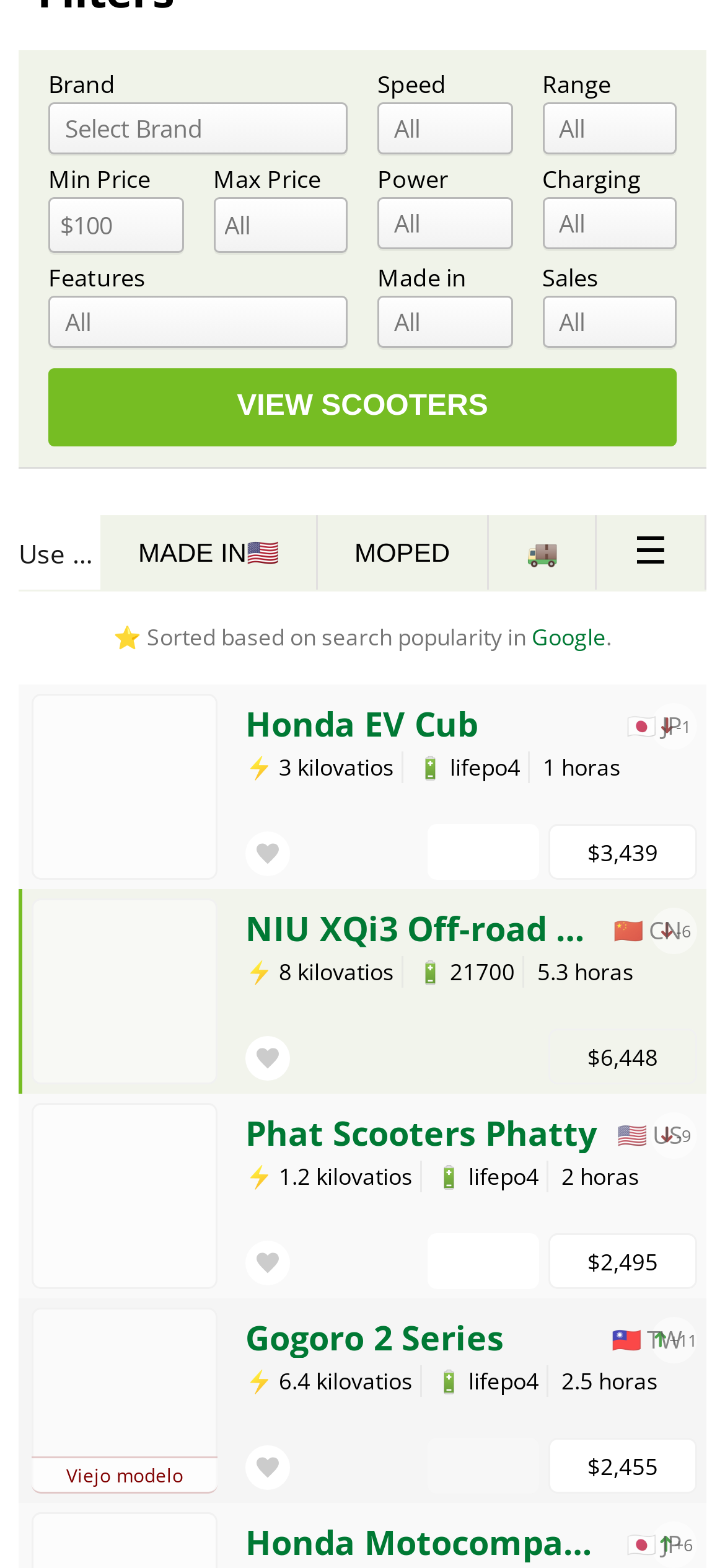What is the price of the Honda EV Cub?
Examine the image closely and answer the question with as much detail as possible.

I found the price of the Honda EV Cub by looking at the product information section, where it is listed as $3,439.